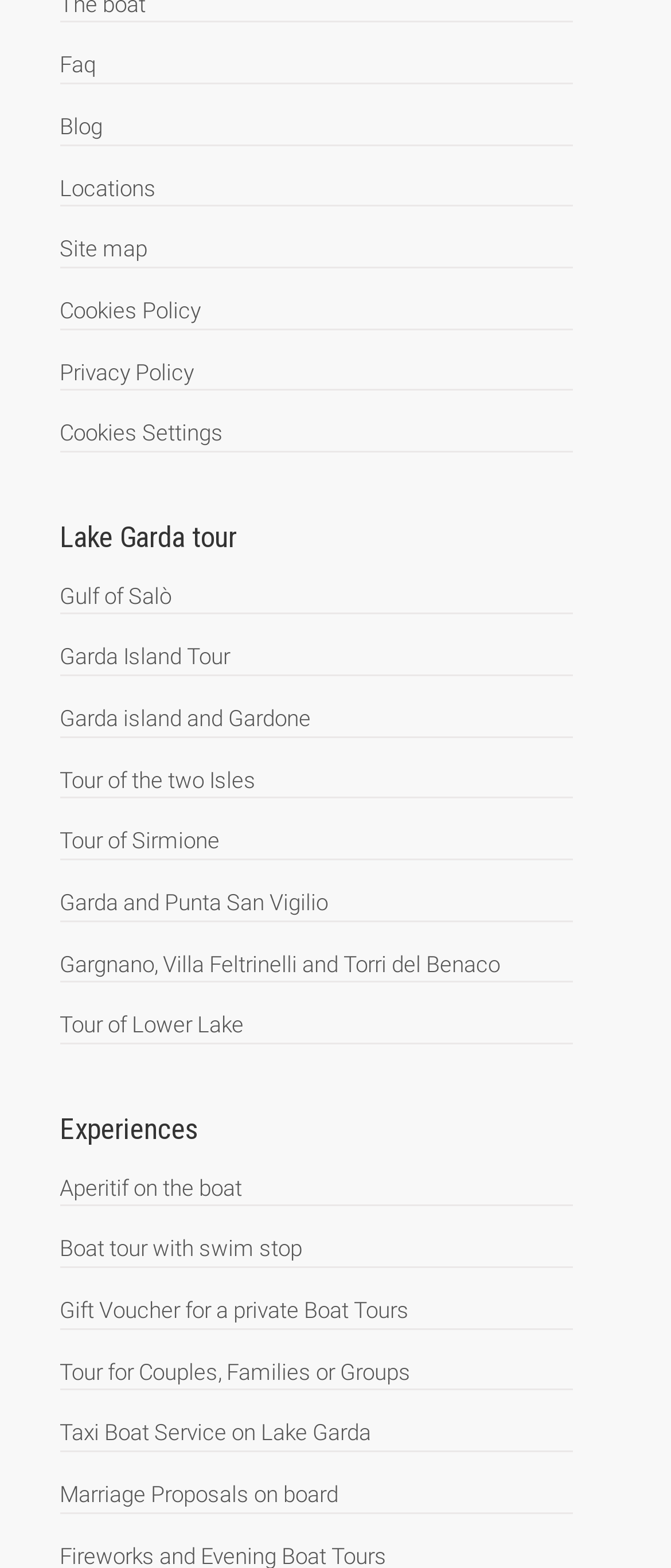What is the last experience option? Examine the screenshot and reply using just one word or a brief phrase.

Marriage Proposals on board